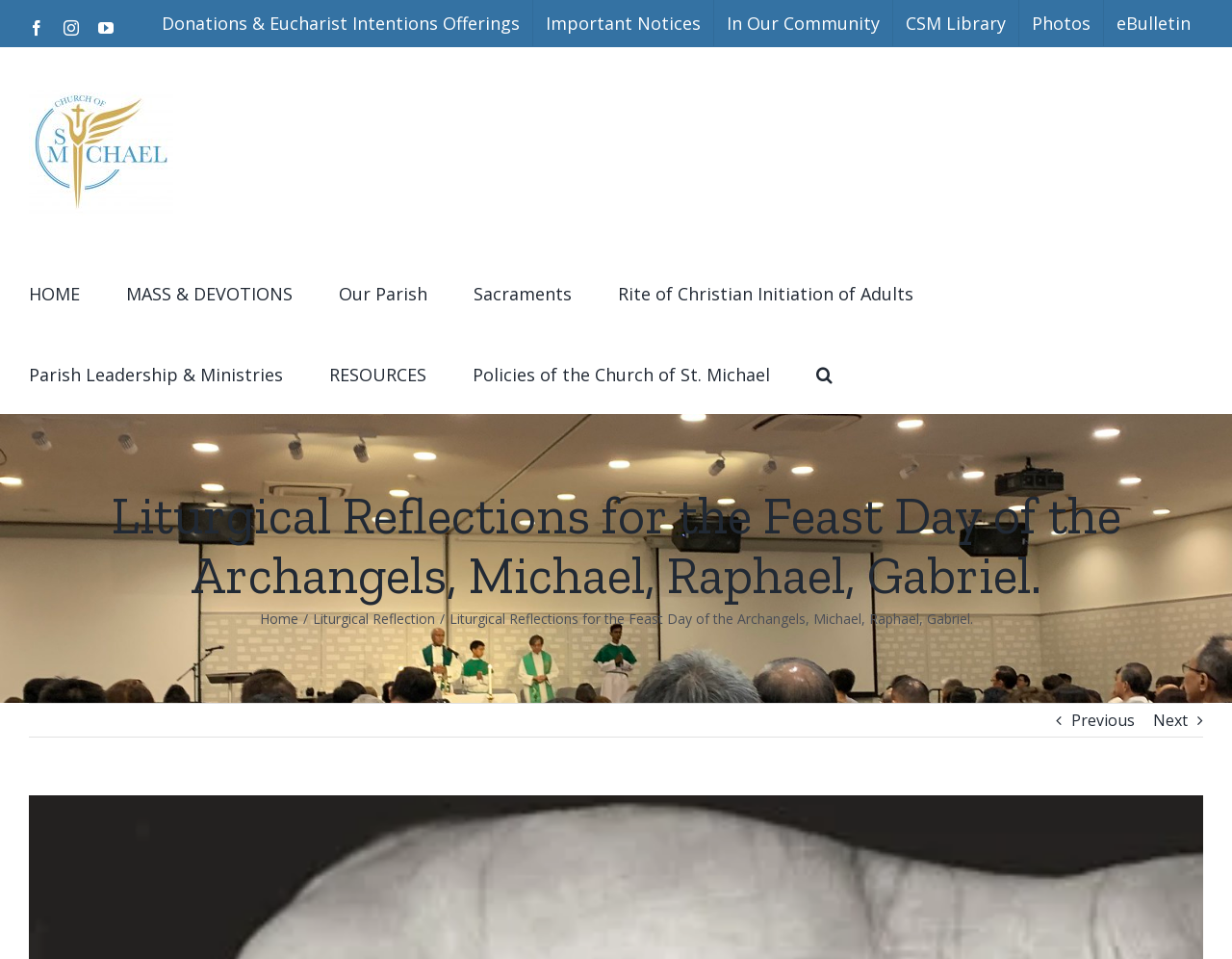Calculate the bounding box coordinates for the UI element based on the following description: "Parish Leadership & Ministries". Ensure the coordinates are four float numbers between 0 and 1, i.e., [left, top, right, bottom].

[0.023, 0.346, 0.23, 0.431]